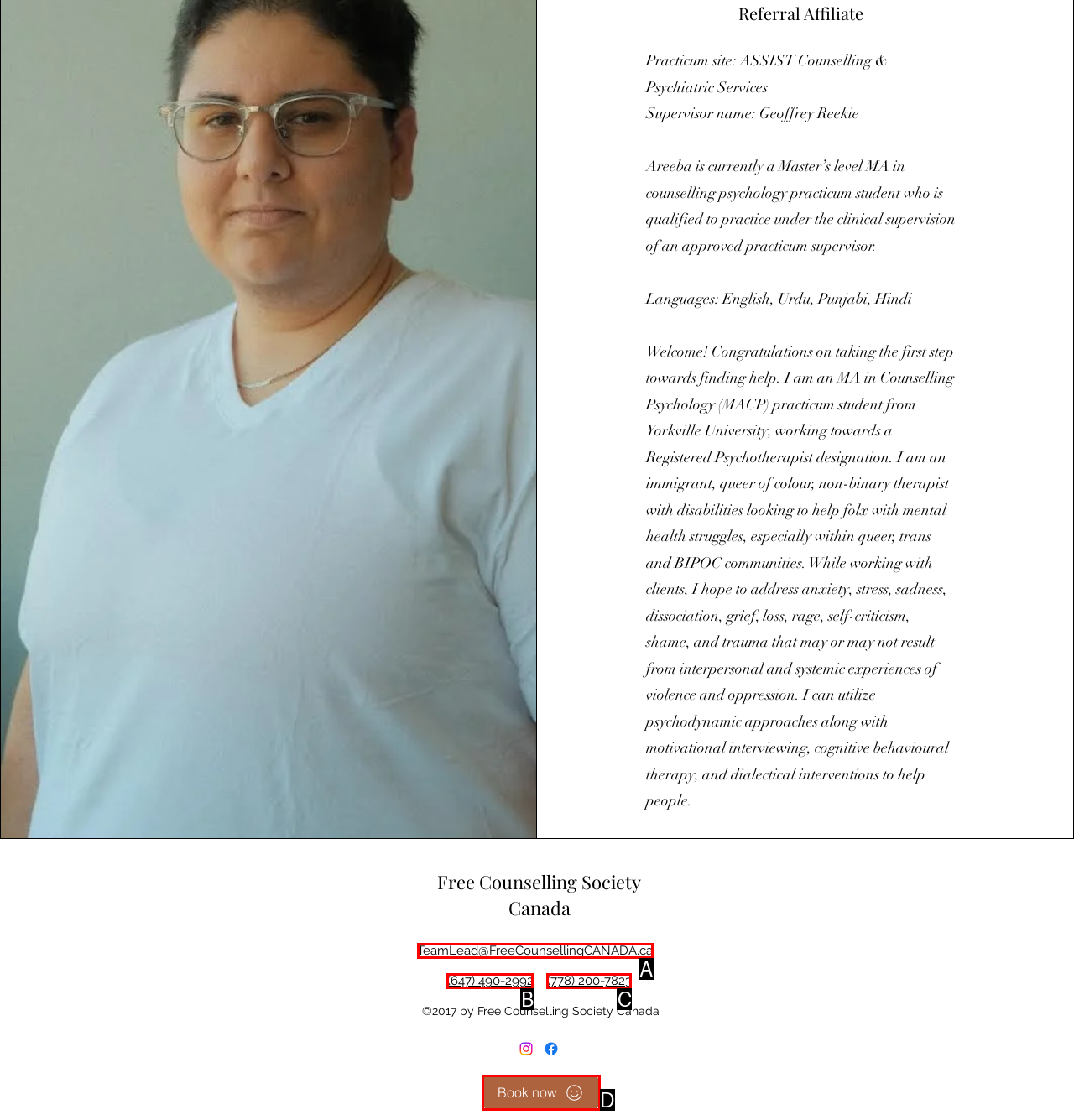Identify the UI element that corresponds to this description: Sign in
Respond with the letter of the correct option.

None